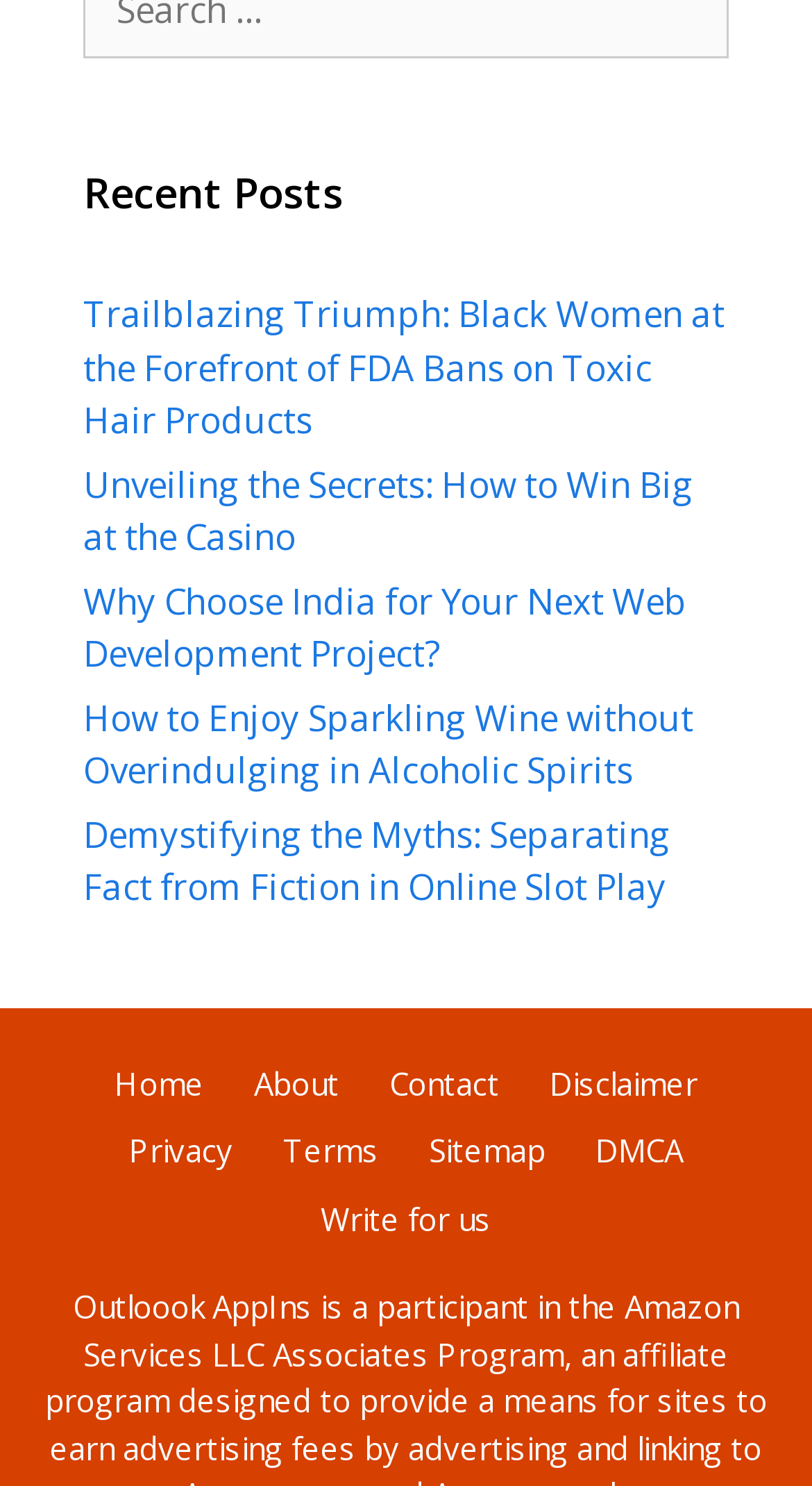Pinpoint the bounding box coordinates of the area that must be clicked to complete this instruction: "Read about Trailblazing Triumph: Black Women at the Forefront of FDA Bans on Toxic Hair Products".

[0.103, 0.195, 0.892, 0.299]